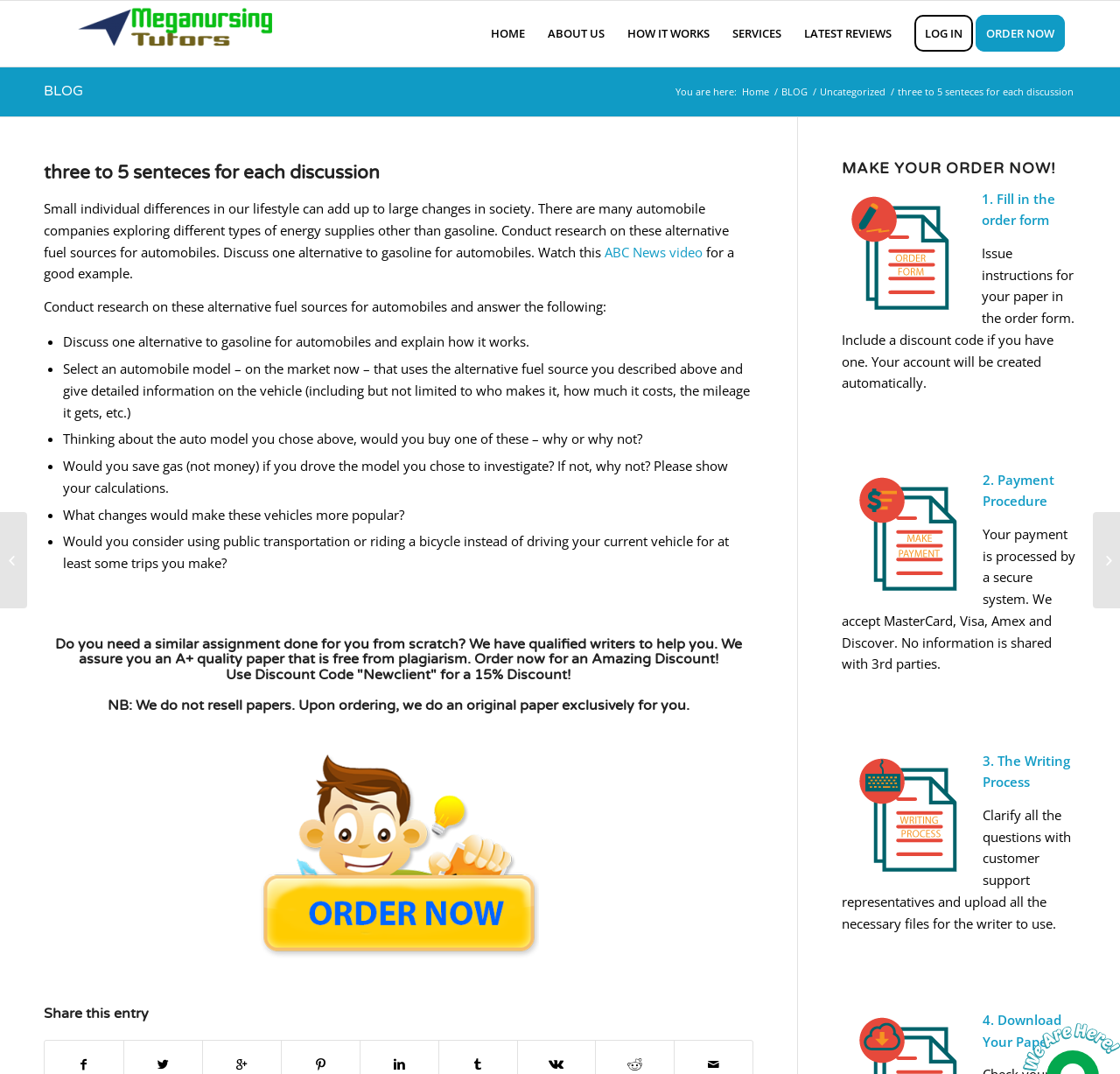Specify the bounding box coordinates of the area to click in order to follow the given instruction: "Search for blogs."

None